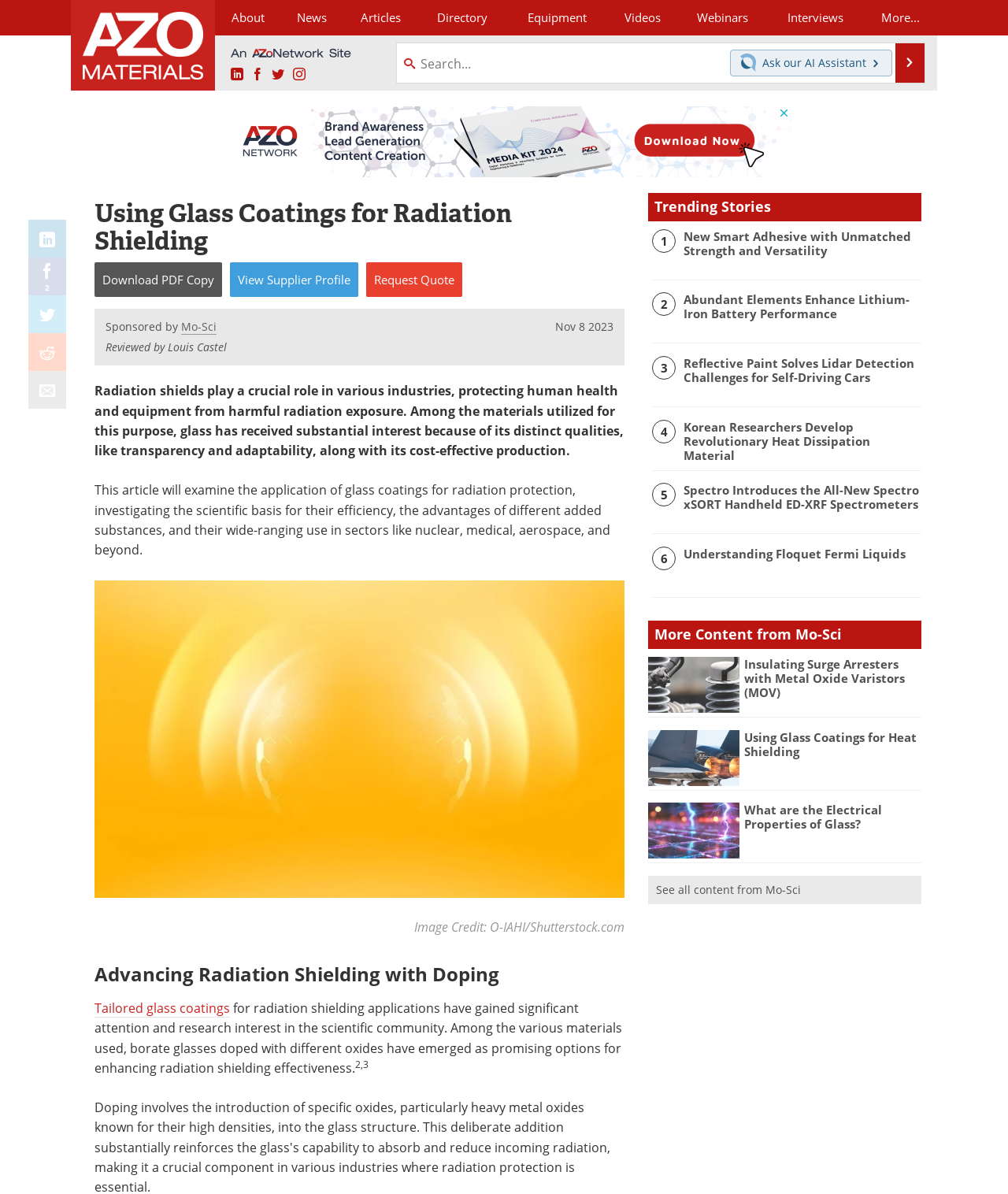Locate the bounding box coordinates of the clickable region necessary to complete the following instruction: "Chat with our AI Assistant". Provide the coordinates in the format of four float numbers between 0 and 1, i.e., [left, top, right, bottom].

[0.724, 0.042, 0.885, 0.064]